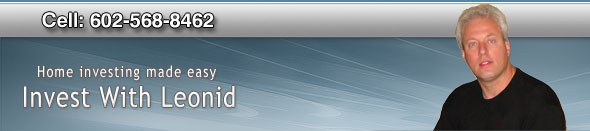Explain in detail what you see in the image.

The image features a promotional banner for "Invest With Leonid," emphasizing easy home investing. It includes a contact number for inquiries: "Cell: 602-568-8462." The background presents a subtle gradient, enhancing the professional appearance. To the right, there is an image of a man, who is likely associated with the service, creating a personal touch to the banner. The overall design is clean and focuses on approachable, accessible investment opportunities in real estate.